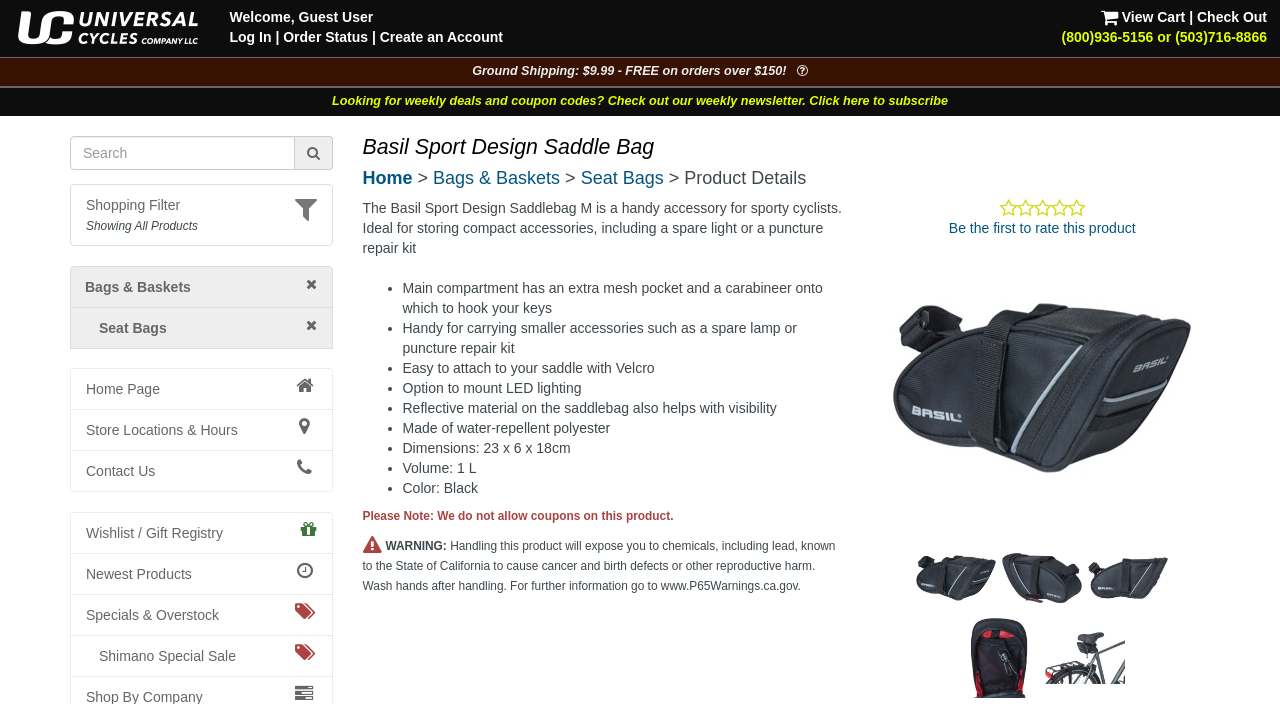Calculate the bounding box coordinates for the UI element based on the following description: "Home". Ensure the coordinates are four float numbers between 0 and 1, i.e., [left, top, right, bottom].

[0.283, 0.239, 0.322, 0.268]